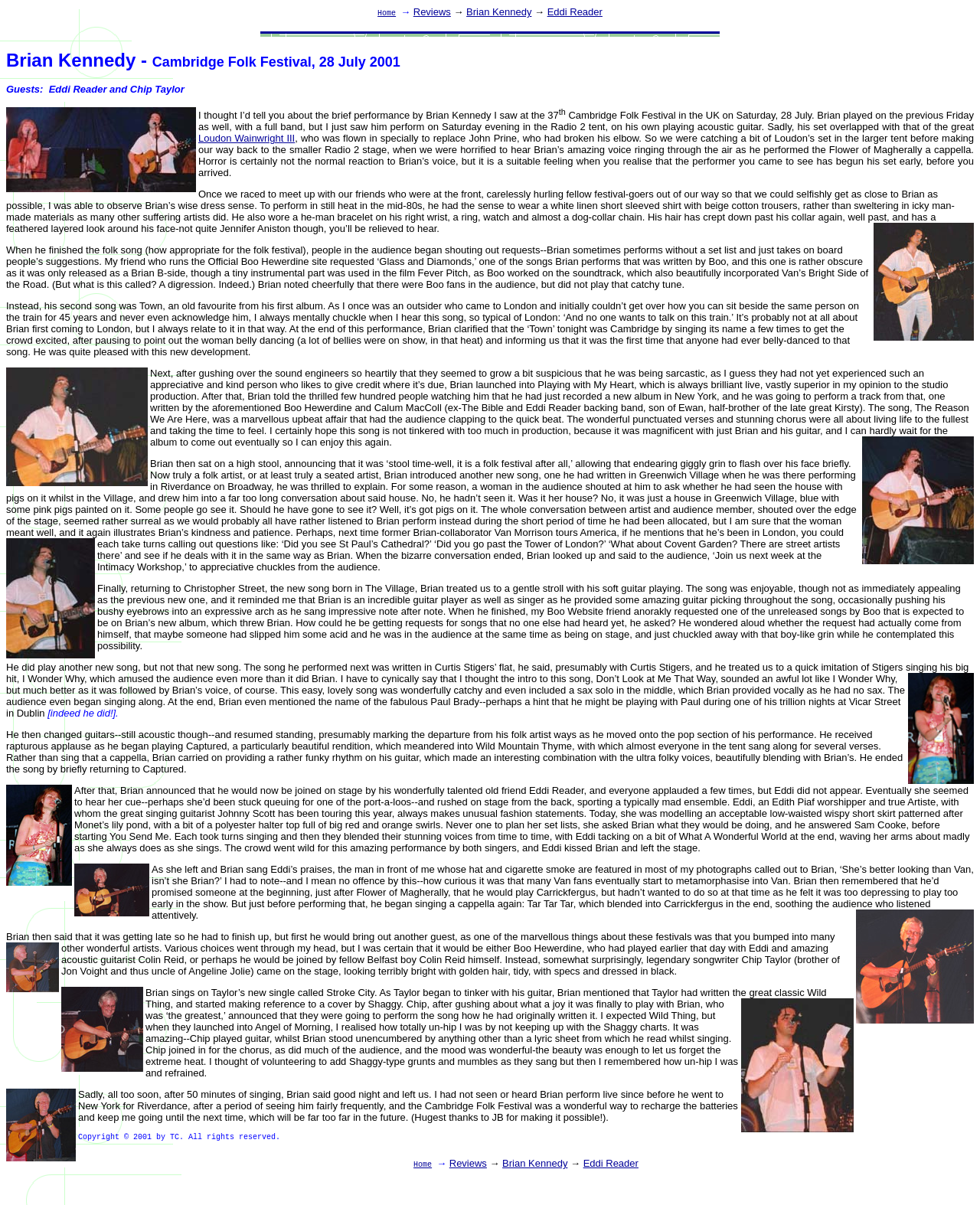Could you specify the bounding box coordinates for the clickable section to complete the following instruction: "Go to Brian Kennedy's page"?

[0.476, 0.005, 0.542, 0.015]